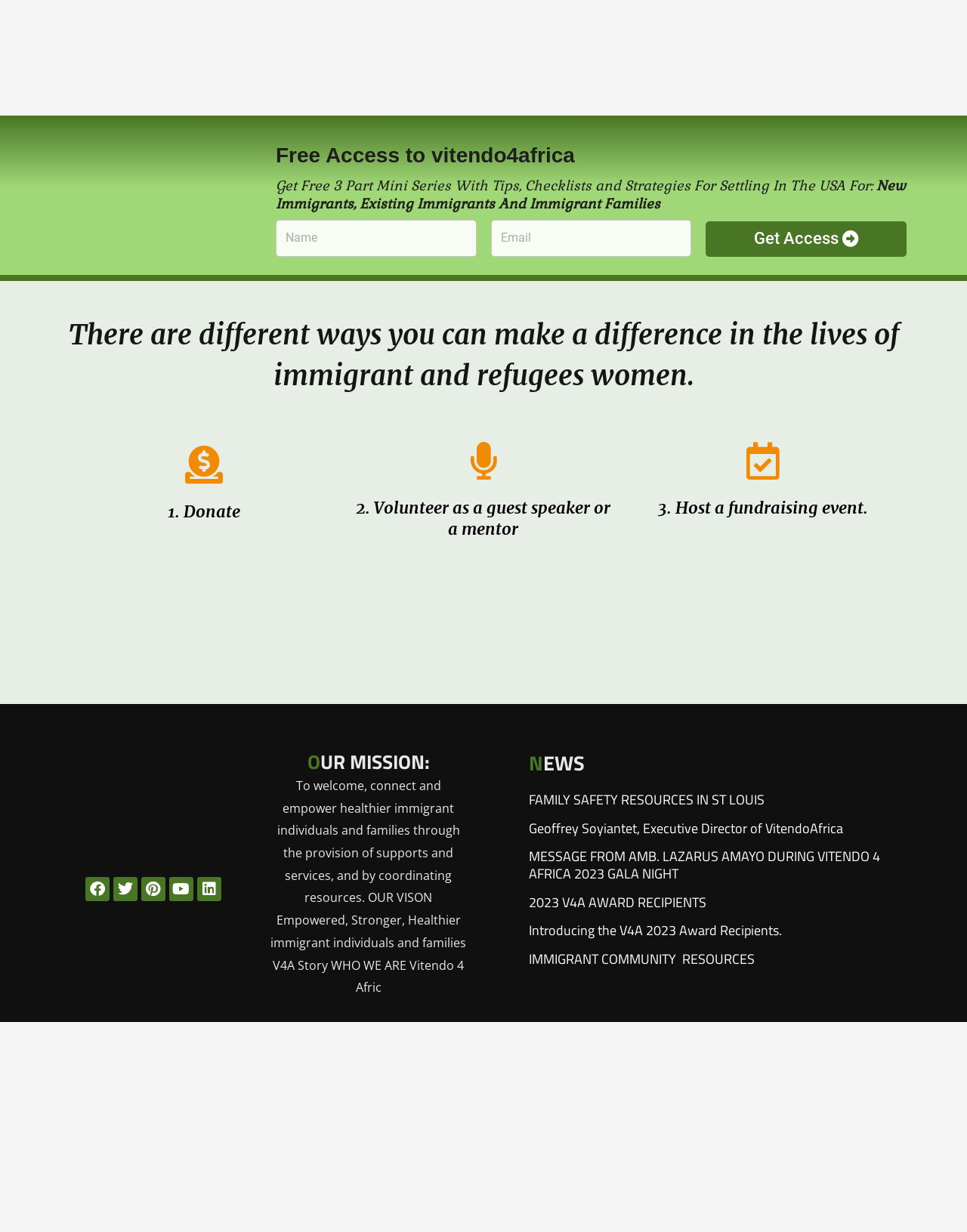Please identify the bounding box coordinates of the element's region that should be clicked to execute the following instruction: "Donate". The bounding box coordinates must be four float numbers between 0 and 1, i.e., [left, top, right, bottom].

[0.078, 0.407, 0.344, 0.424]